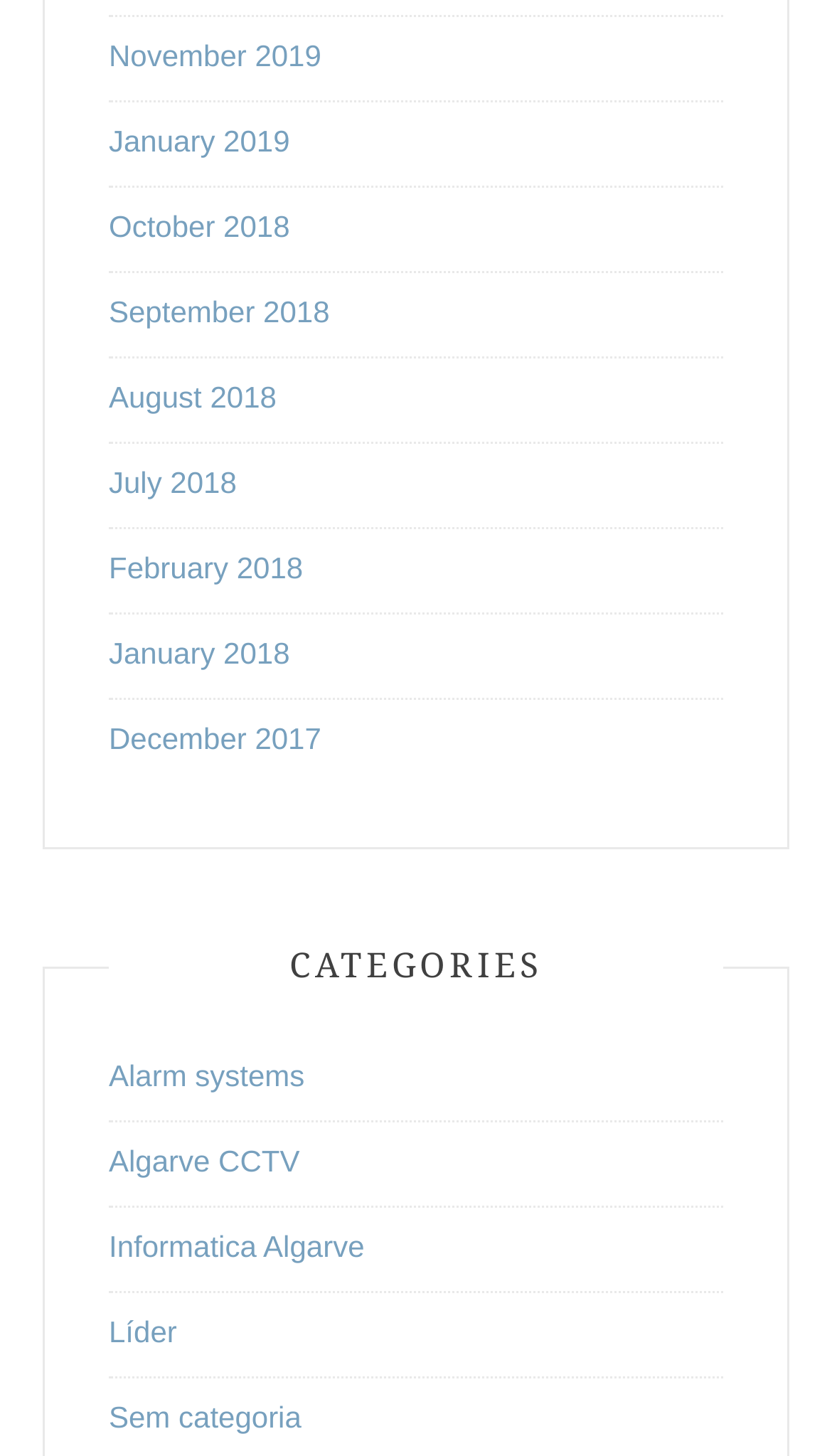How many categories are listed?
Provide a detailed answer to the question using information from the image.

I counted the number of links under the 'CATEGORIES' heading and found that there are 8 categories listed, including 'Alarm systems', 'Algarve CCTV', and so on.